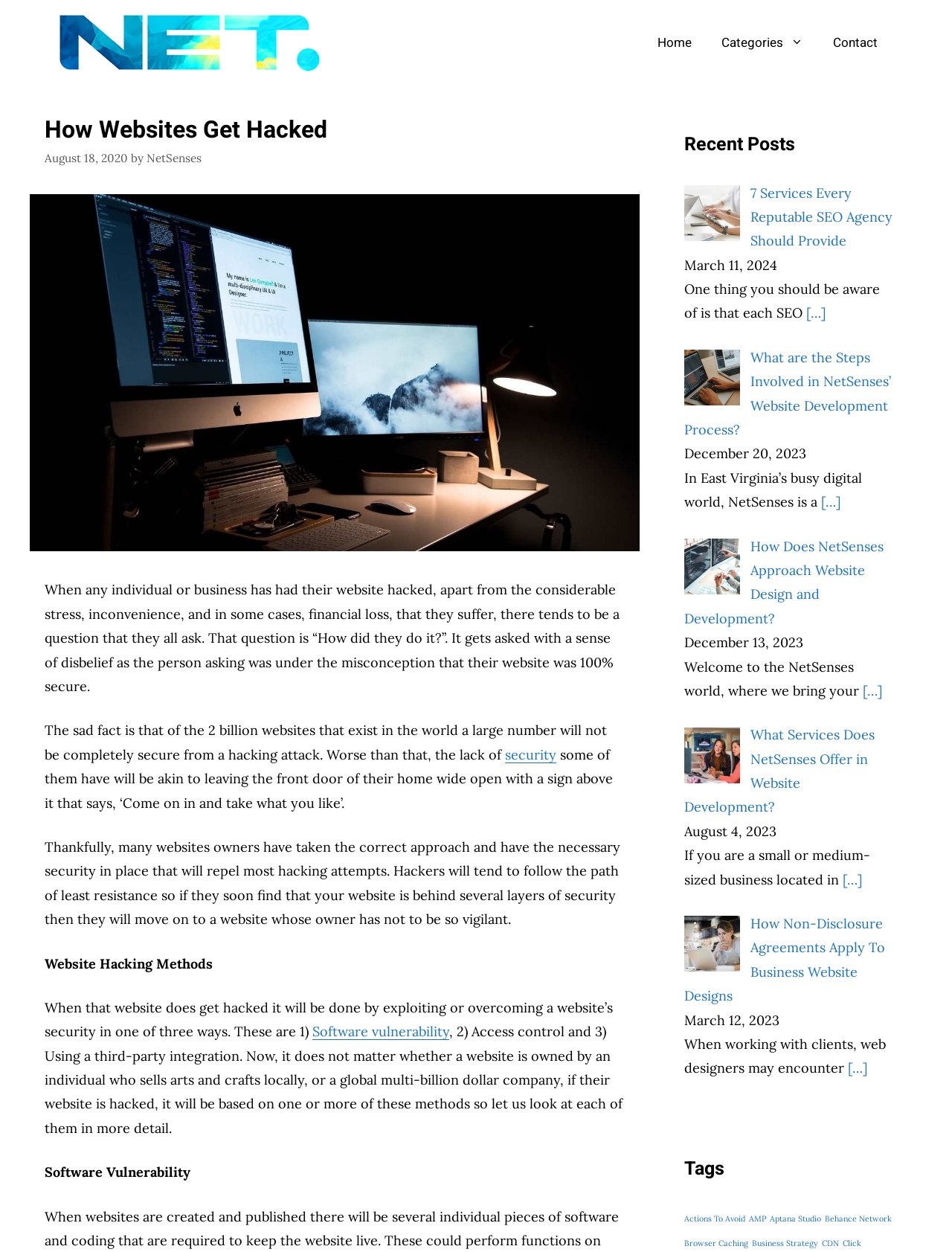Determine the bounding box coordinates of the section I need to click to execute the following instruction: "Check the 'Recent Posts' section". Provide the coordinates as four float numbers between 0 and 1, i.e., [left, top, right, bottom].

[0.719, 0.105, 0.938, 0.127]